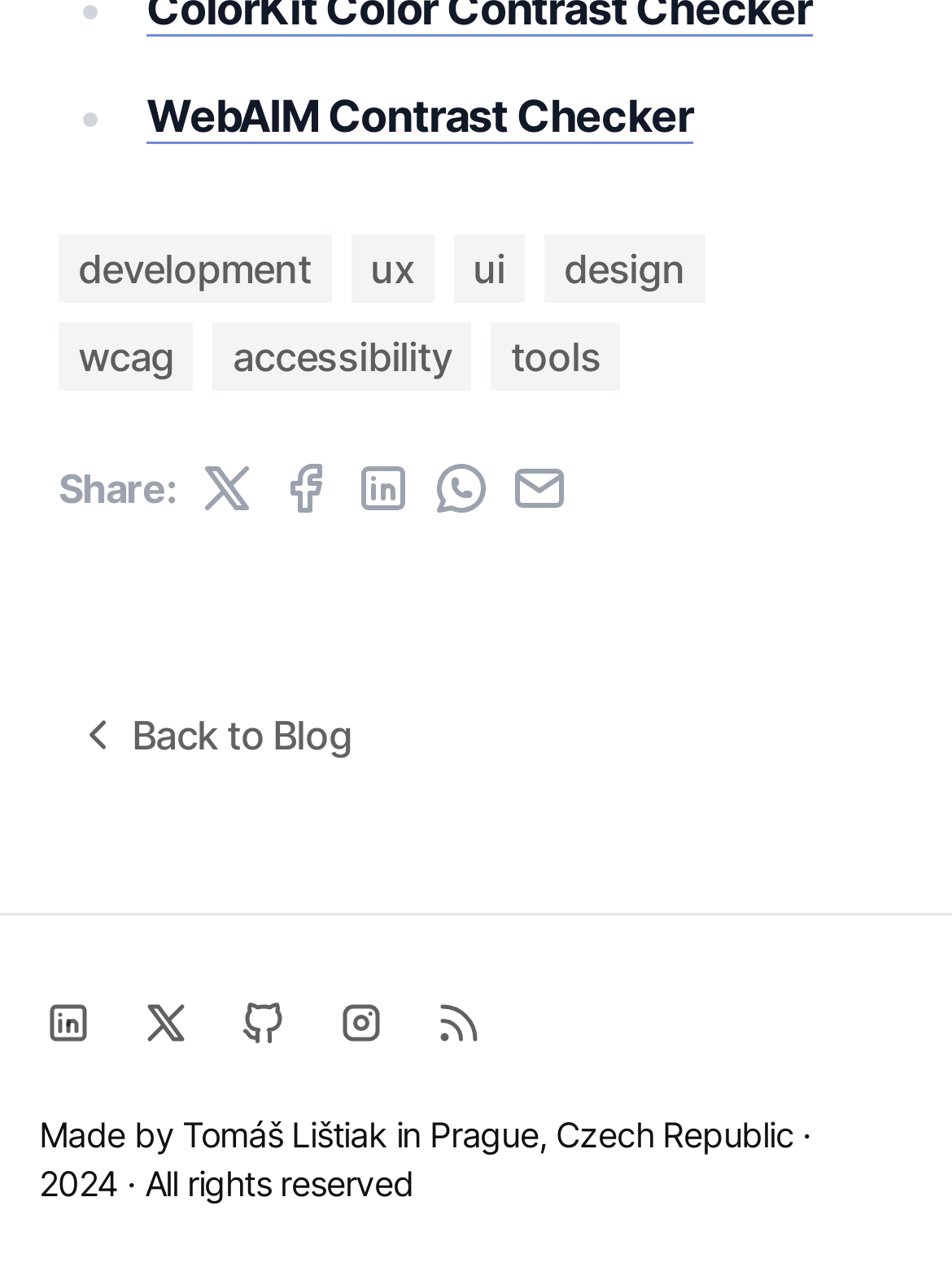What is the name of the contrast checker tool?
Provide a concise answer using a single word or phrase based on the image.

WebAIM Contrast Checker